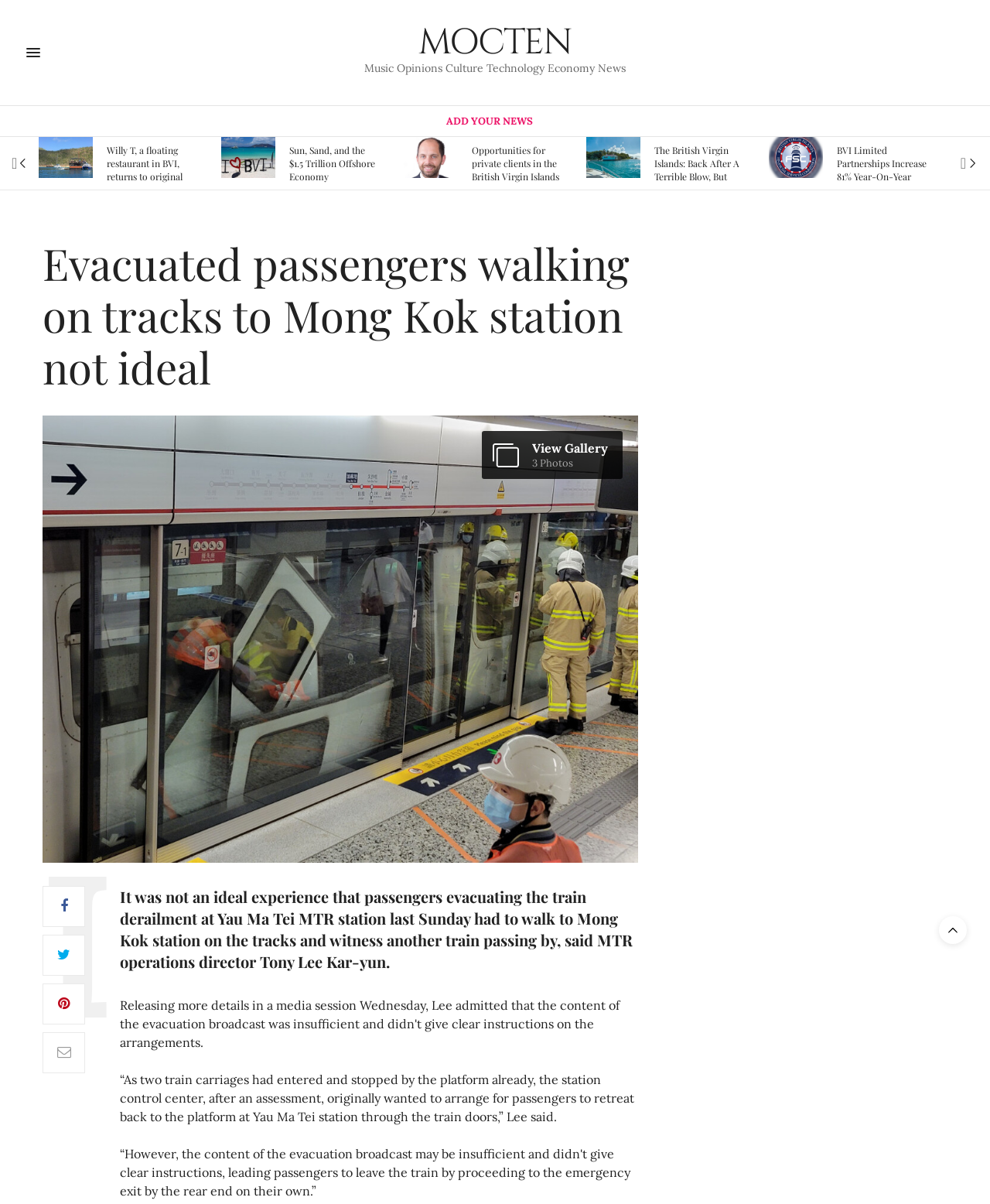Find the bounding box coordinates for the area you need to click to carry out the instruction: "Click the 'Scroll To Top' button". The coordinates should be four float numbers between 0 and 1, indicated as [left, top, right, bottom].

[0.948, 0.761, 0.977, 0.784]